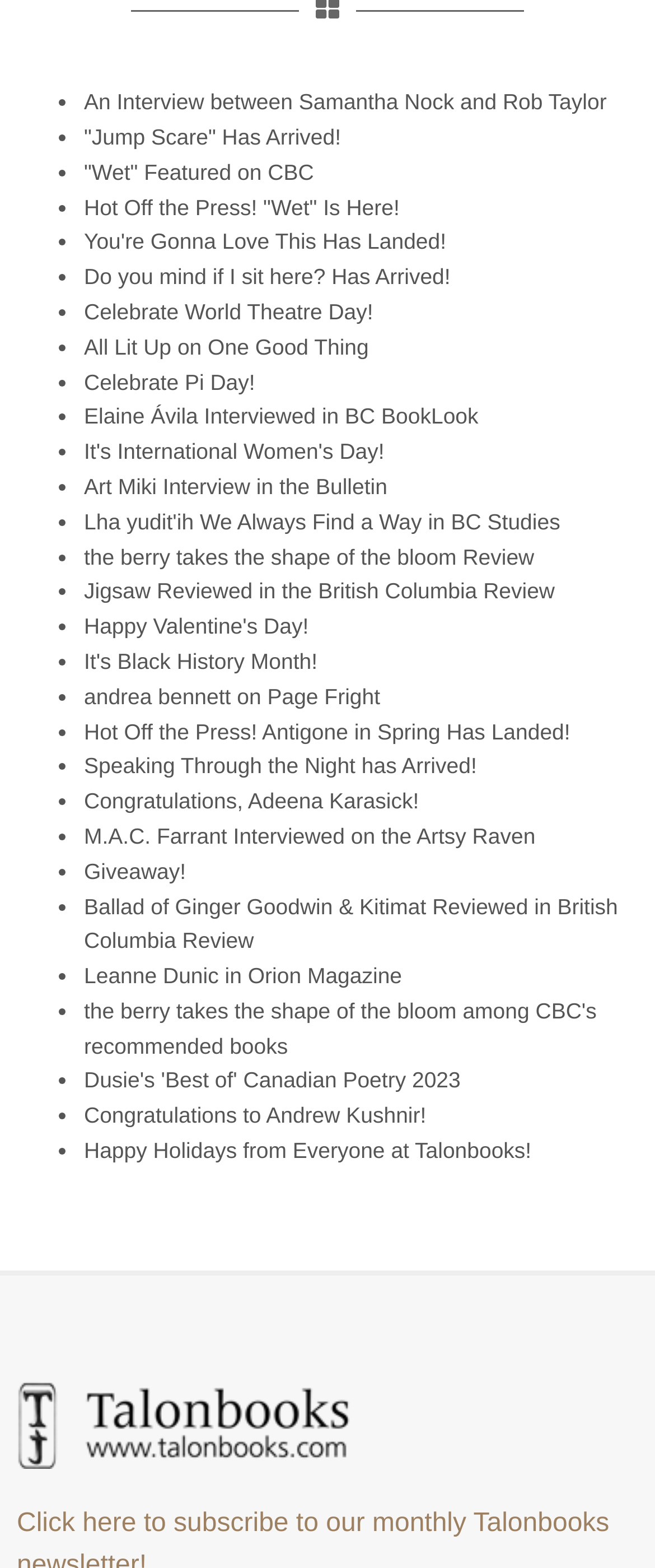Please find and report the bounding box coordinates of the element to click in order to perform the following action: "Read 'Celebrate World Theatre Day!' post". The coordinates should be expressed as four float numbers between 0 and 1, in the format [left, top, right, bottom].

[0.128, 0.191, 0.57, 0.207]